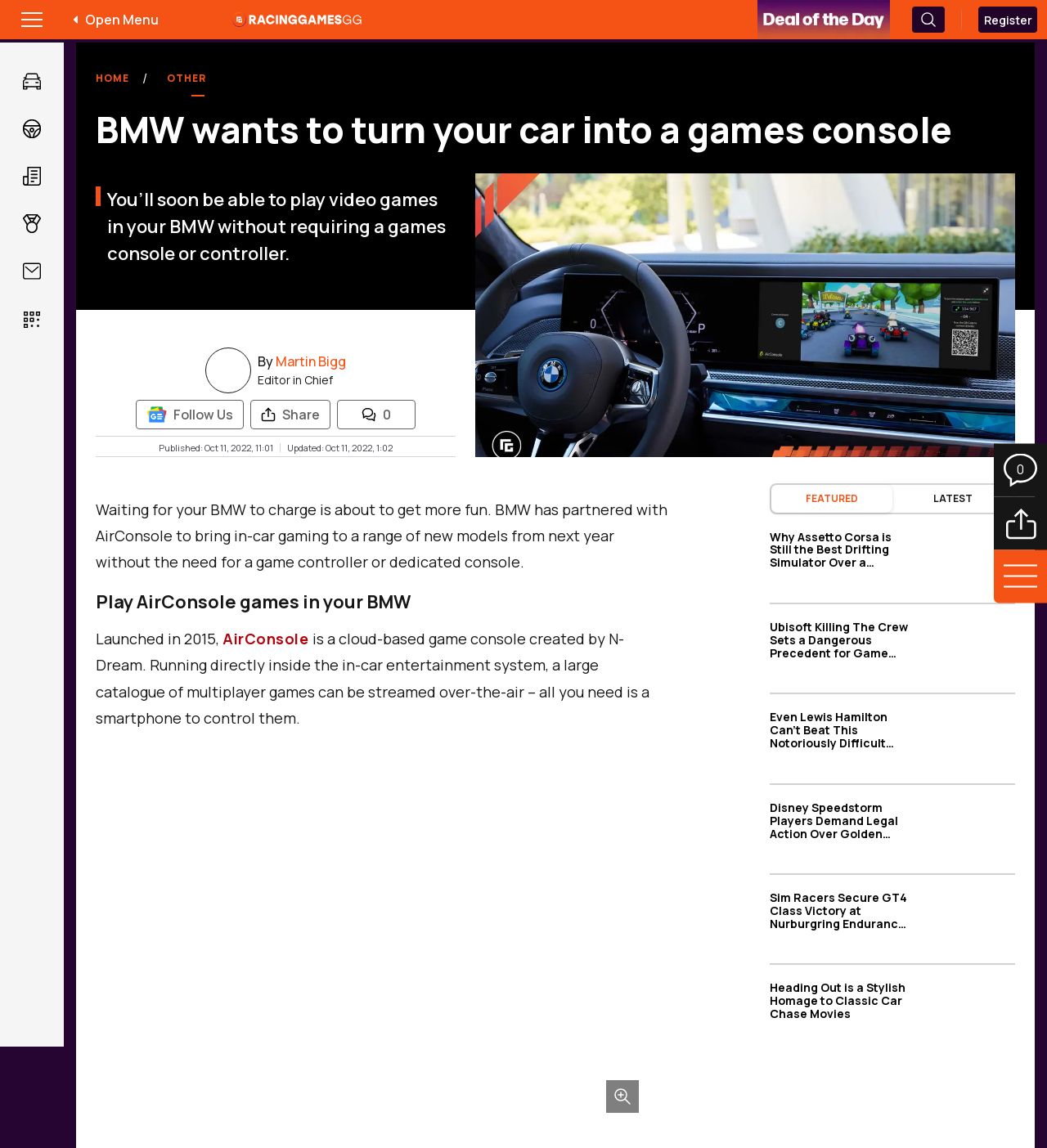Who is the author of the article?
With the help of the image, please provide a detailed response to the question.

The article credits 'Martin Bigg' as the author, with the text 'By Martin Bigg, Editor in Chief' appearing below the title.